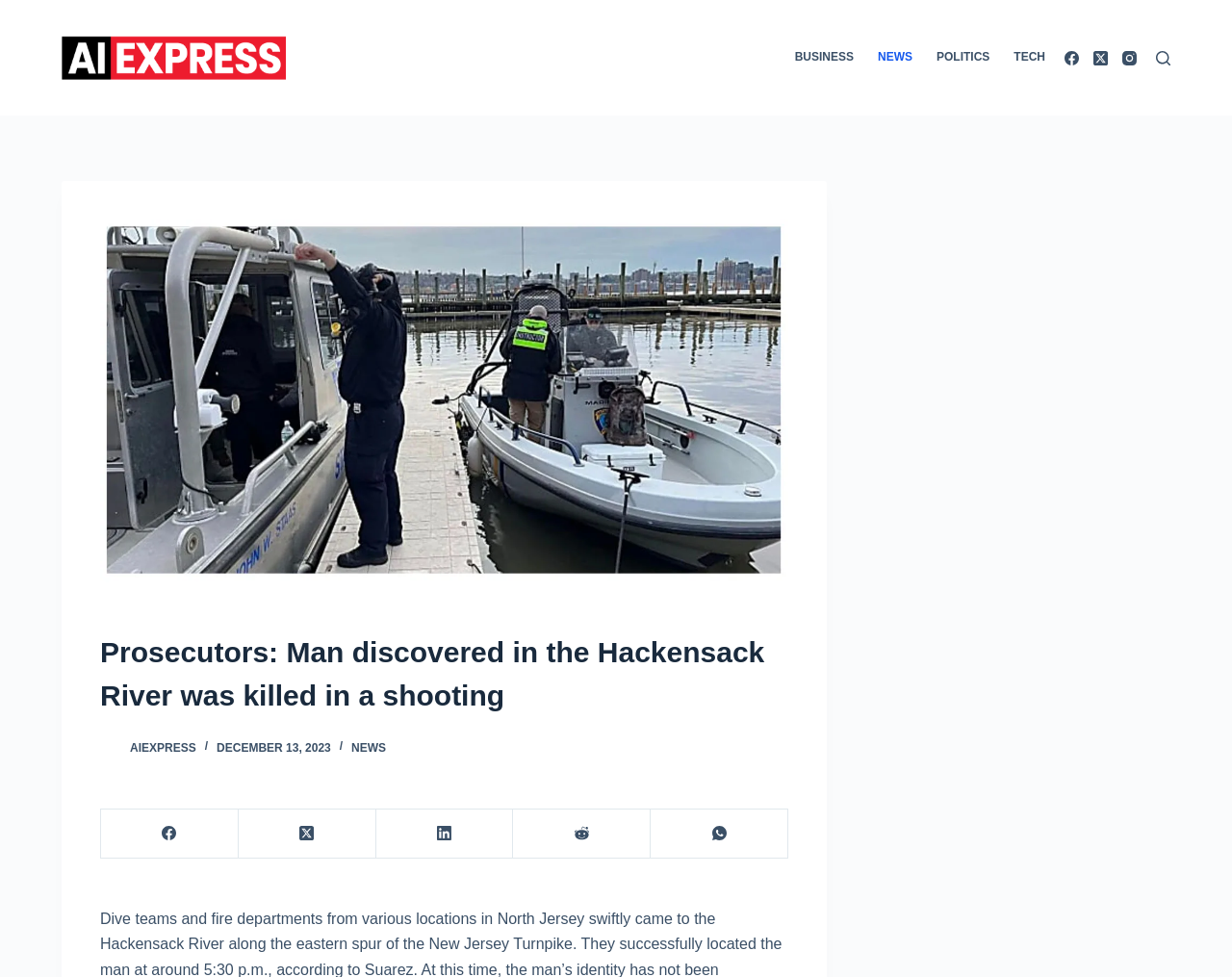Elaborate on the webpage's design and content in a detailed caption.

This webpage appears to be a news article page. At the top left, there is a link to skip to the content. Next to it, on the top left, is the Ai Express logo, which is an image. 

On the top right, there is a horizontal navigation menu with four menu items: BUSINESS, NEWS, POLITICS, and TECH. 

Below the navigation menu, there are three social media links: Facebook, Twitter, and Instagram, aligned horizontally. A search button is located to the right of these links.

The main content of the page is a news article. The article's title, "Prosecutors: Man discovered in the Hackensack River was killed in a shooting", is displayed prominently. Below the title, there is a smaller text "aiexpress" with an image, followed by the date "DECEMBER 13, 2023" and a category label "NEWS". 

At the bottom of the page, there are five social media links: Facebook, Twitter, LinkedIn, Reddit, and WhatsApp, aligned horizontally.